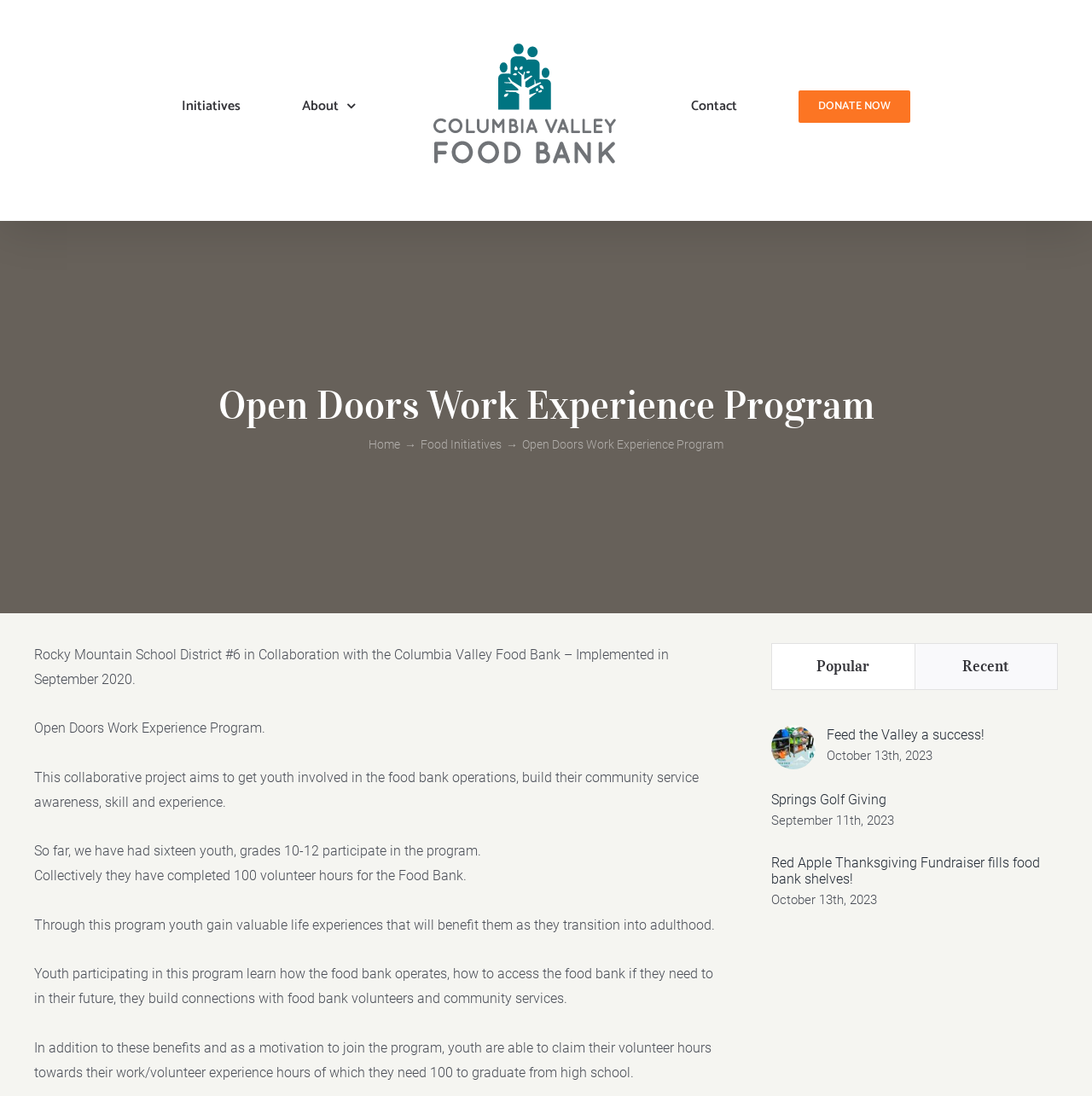Provide the bounding box coordinates for the UI element described in this sentence: "generative adversarial networks". The coordinates should be four float values between 0 and 1, i.e., [left, top, right, bottom].

None